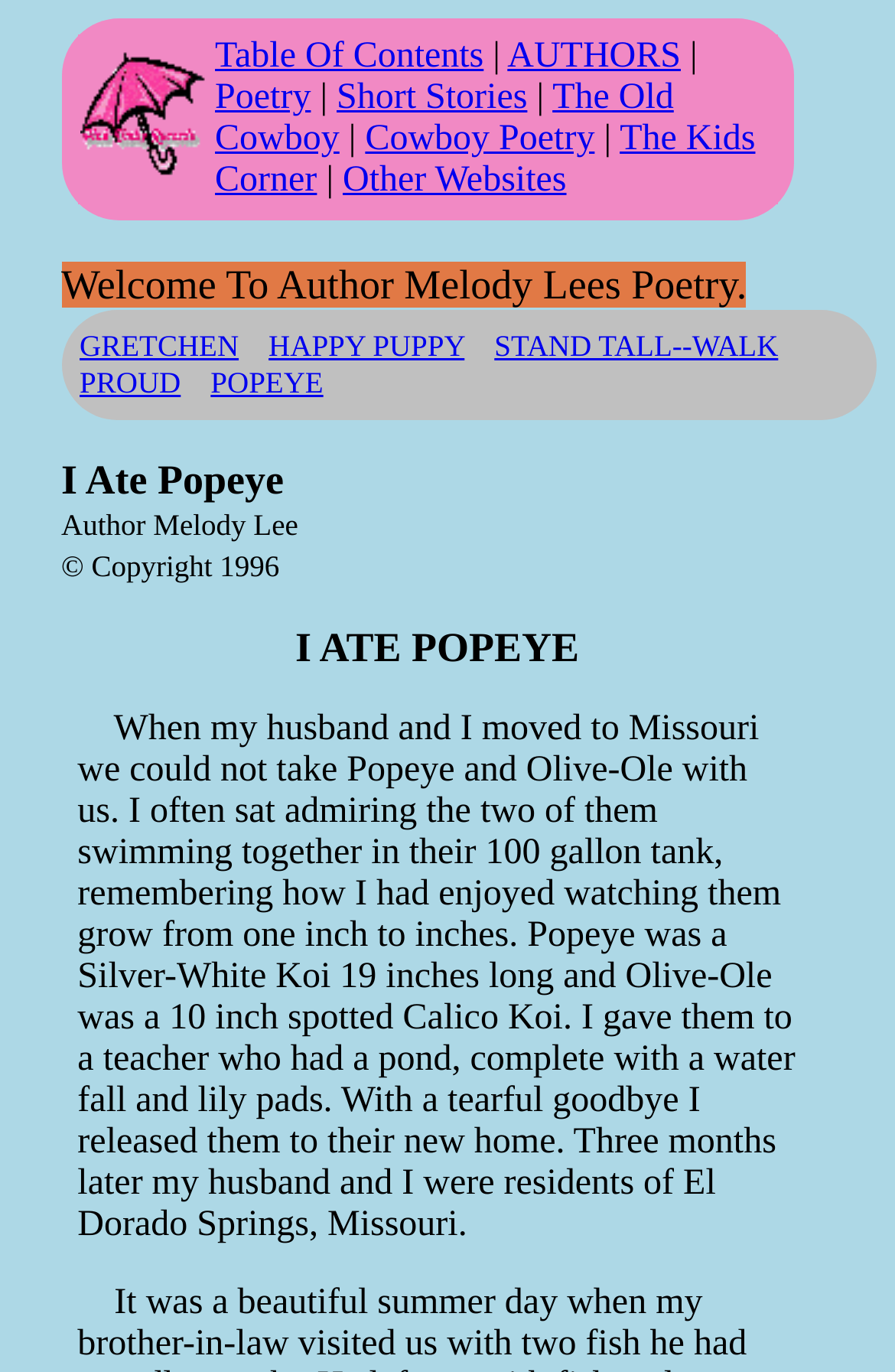Can you provide the bounding box coordinates for the element that should be clicked to implement the instruction: "Click on Pink Umby Records"?

[0.089, 0.107, 0.23, 0.136]